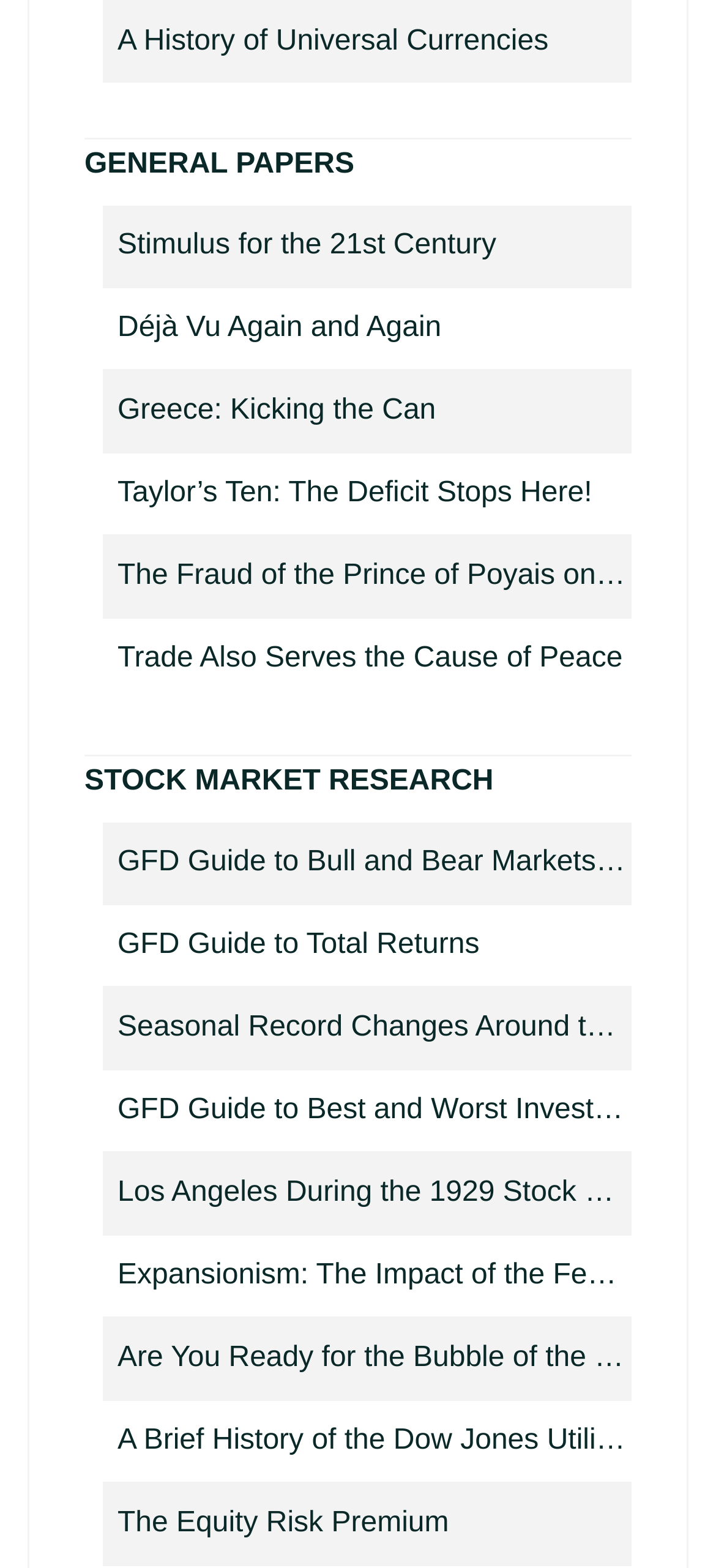Using the description: "A History of Universal Currencies", identify the bounding box of the corresponding UI element in the screenshot.

[0.164, 0.003, 0.882, 0.05]